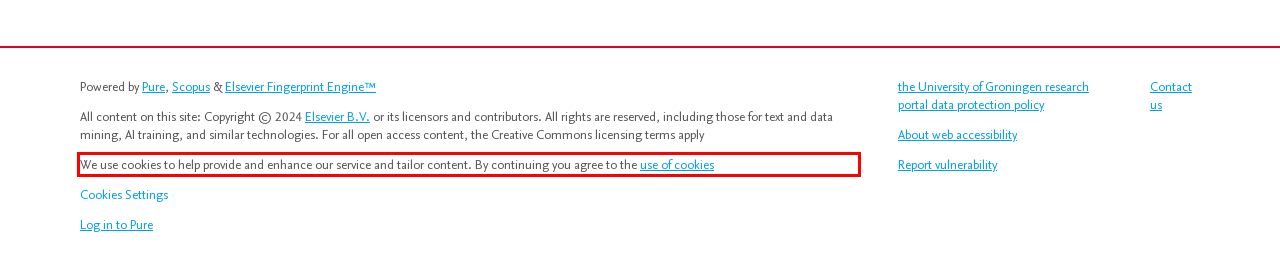Within the screenshot of the webpage, there is a red rectangle. Please recognize and generate the text content inside this red bounding box.

We use cookies to help provide and enhance our service and tailor content. By continuing you agree to the use of cookies